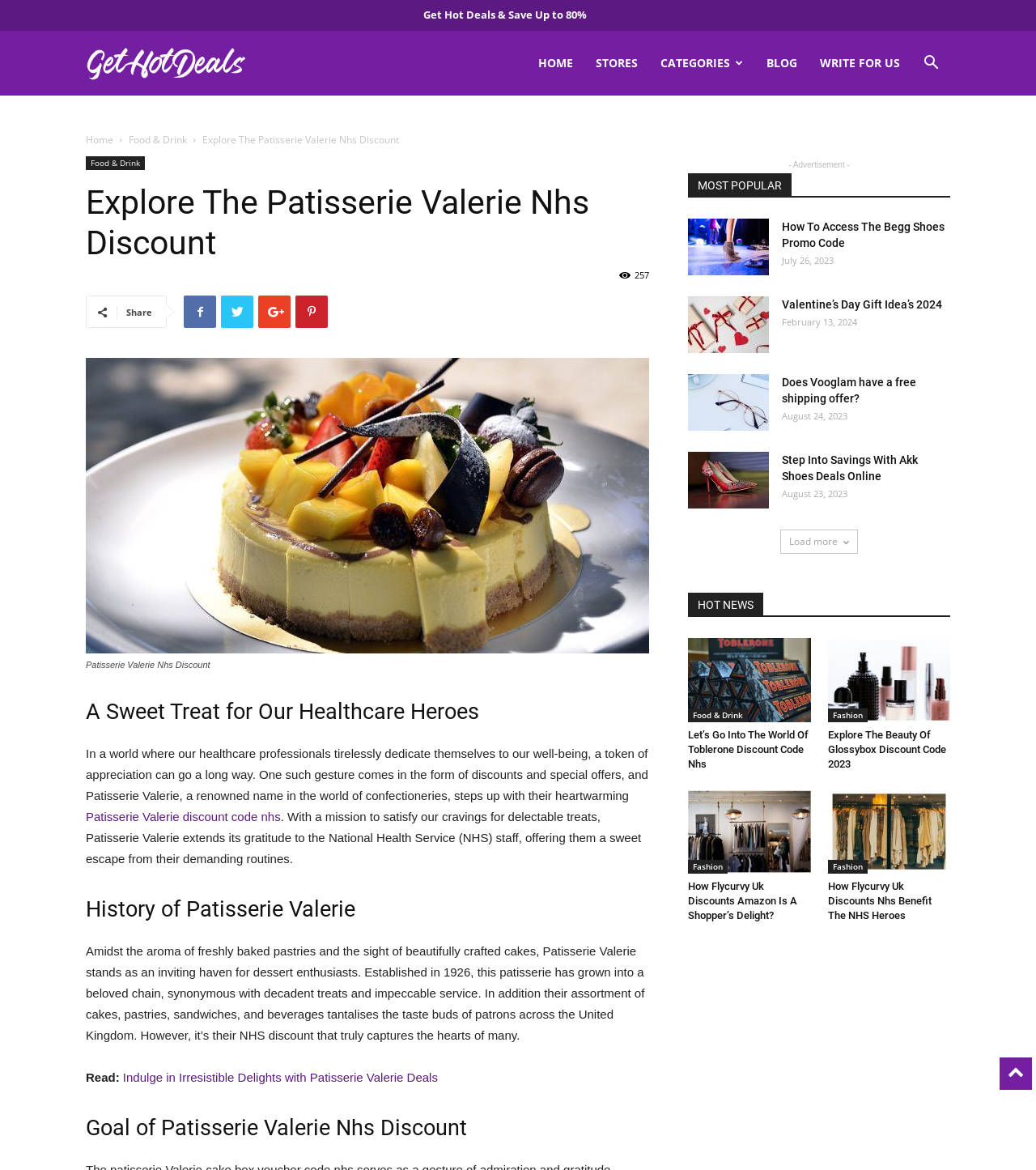Determine the bounding box for the UI element as described: "Patisserie Valerie discount code nhs". The coordinates should be represented as four float numbers between 0 and 1, formatted as [left, top, right, bottom].

[0.083, 0.692, 0.271, 0.704]